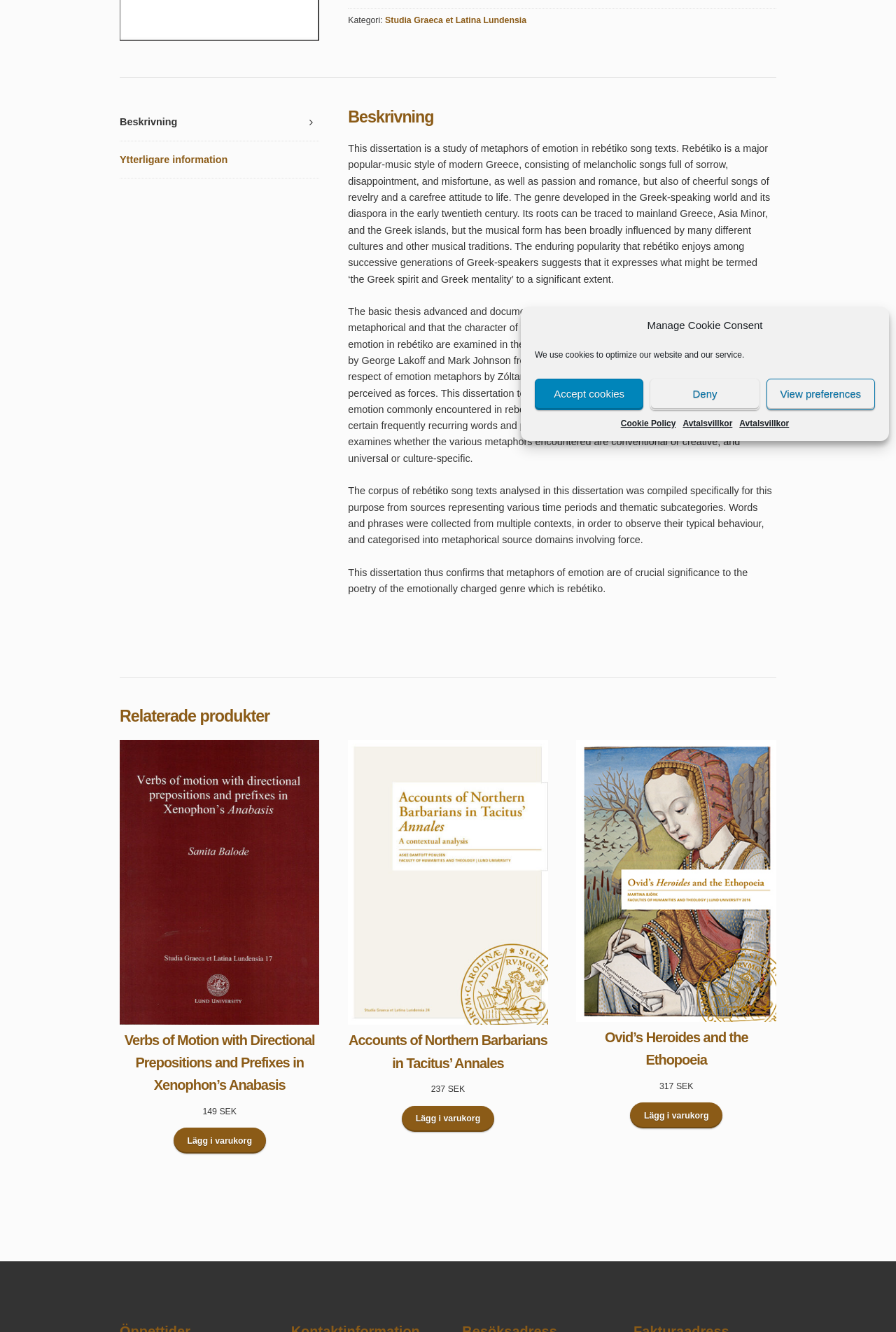Provide the bounding box for the UI element matching this description: "View preferences".

[0.855, 0.284, 0.977, 0.308]